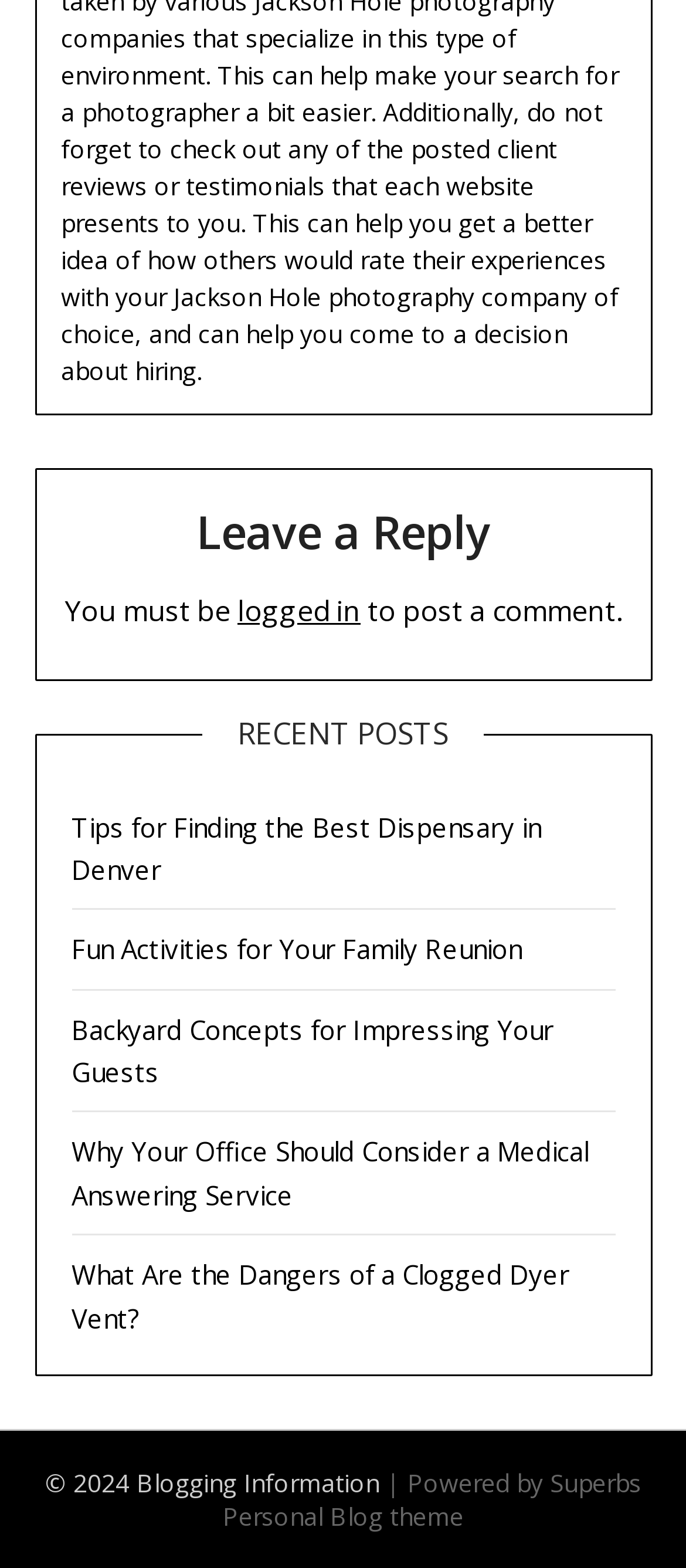Answer the question using only a single word or phrase: 
What is the purpose of the 'Leave a Reply' section?

to post a comment